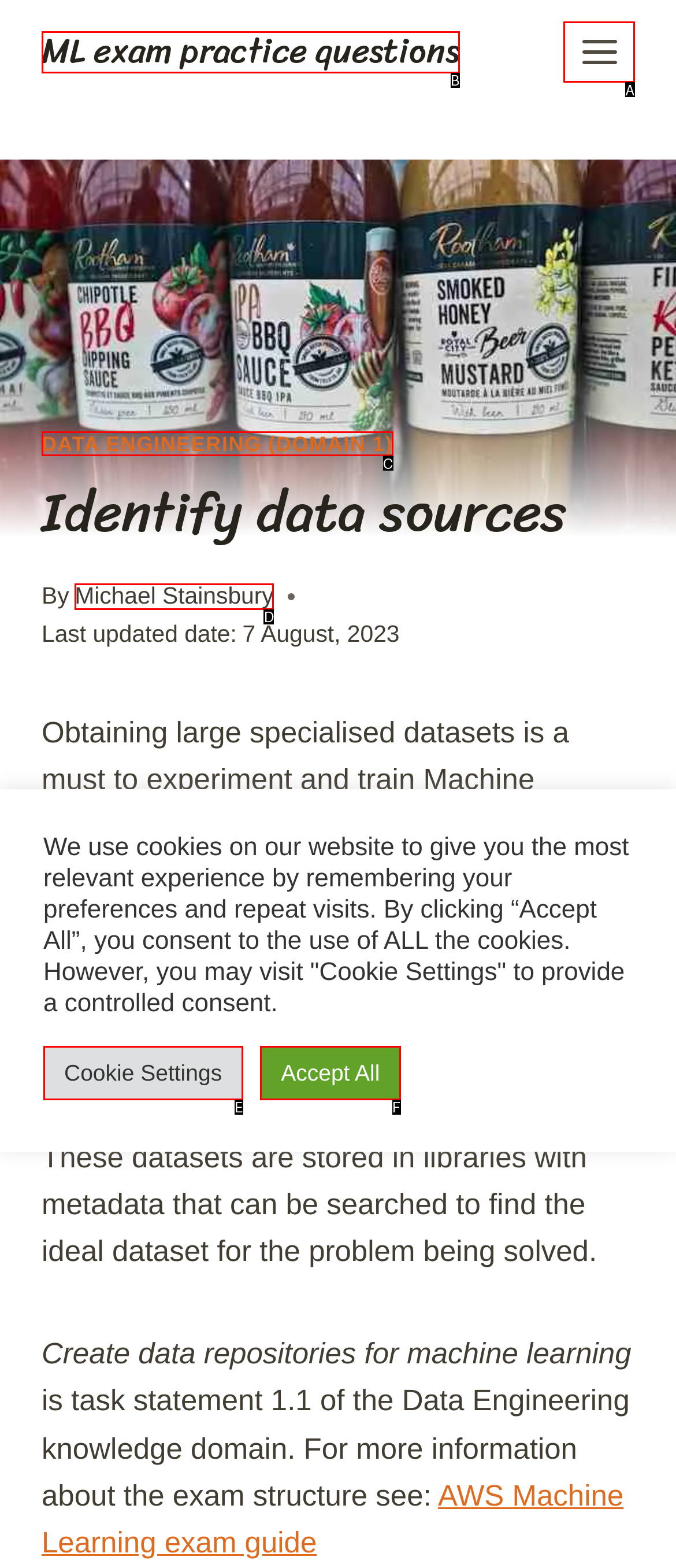Identify the matching UI element based on the description: Cookie Settings
Reply with the letter from the available choices.

E